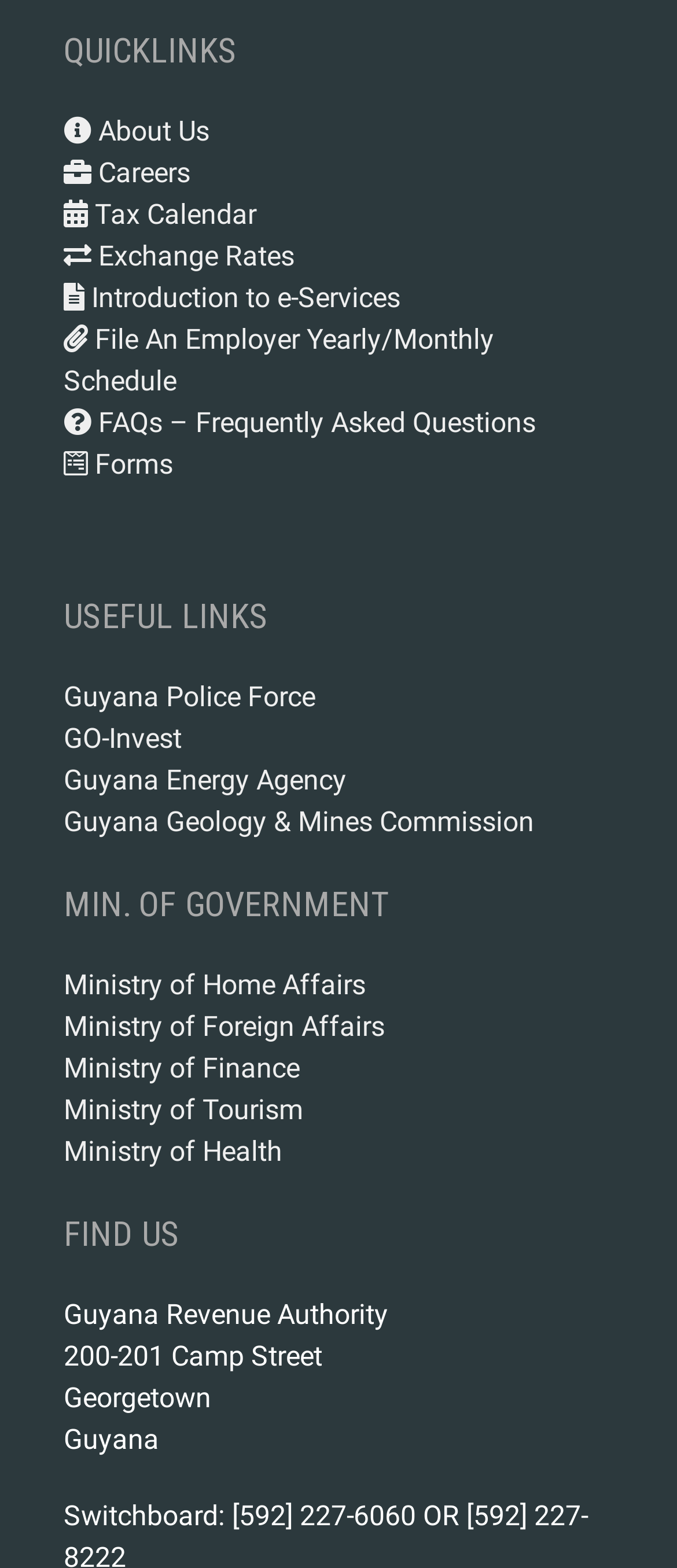Predict the bounding box coordinates for the UI element described as: "GO-Invest". The coordinates should be four float numbers between 0 and 1, presented as [left, top, right, bottom].

[0.094, 0.458, 0.268, 0.485]